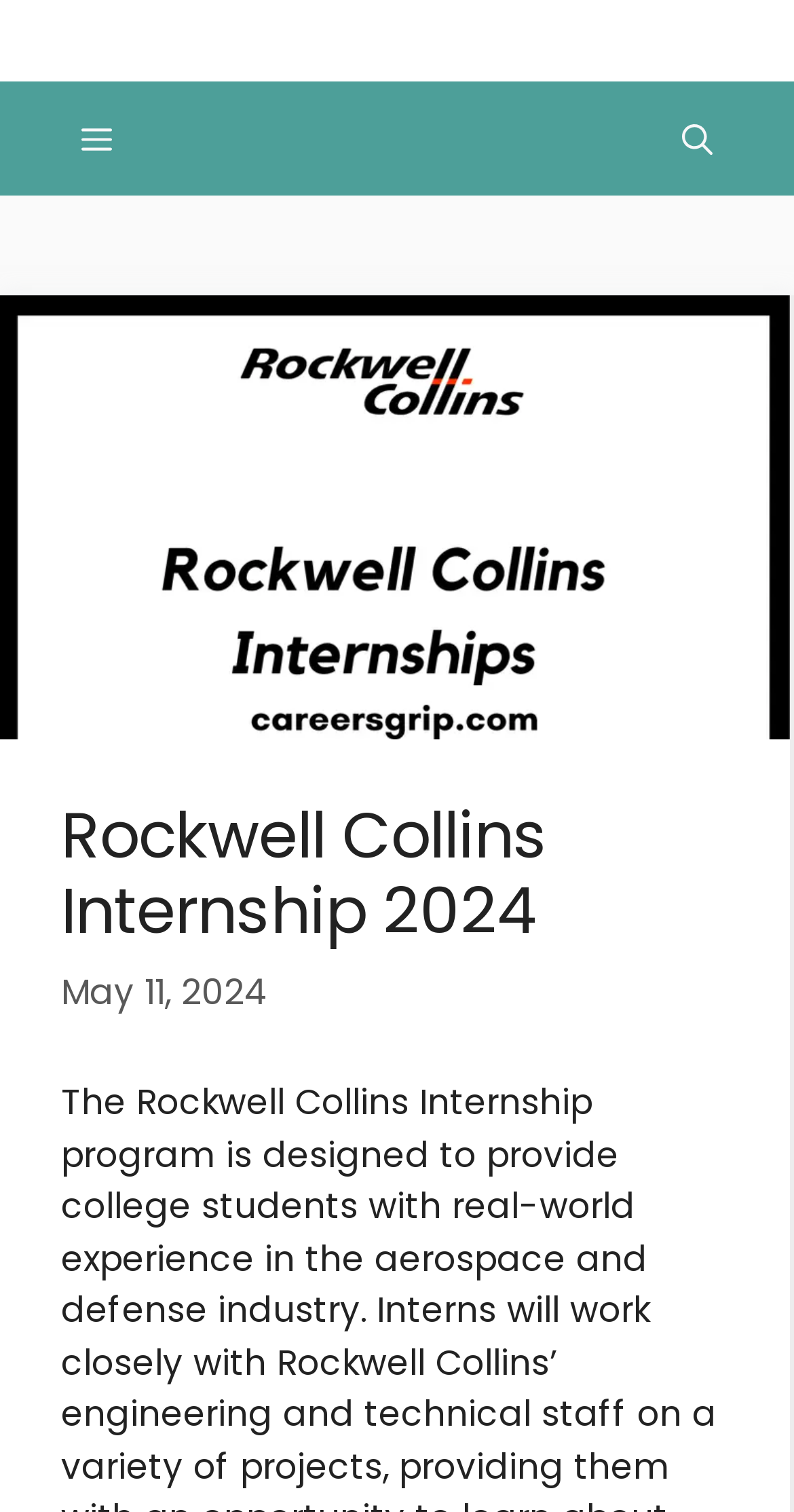What is the position of the image in the header section?
Give a single word or phrase as your answer by examining the image.

Below the navigation section